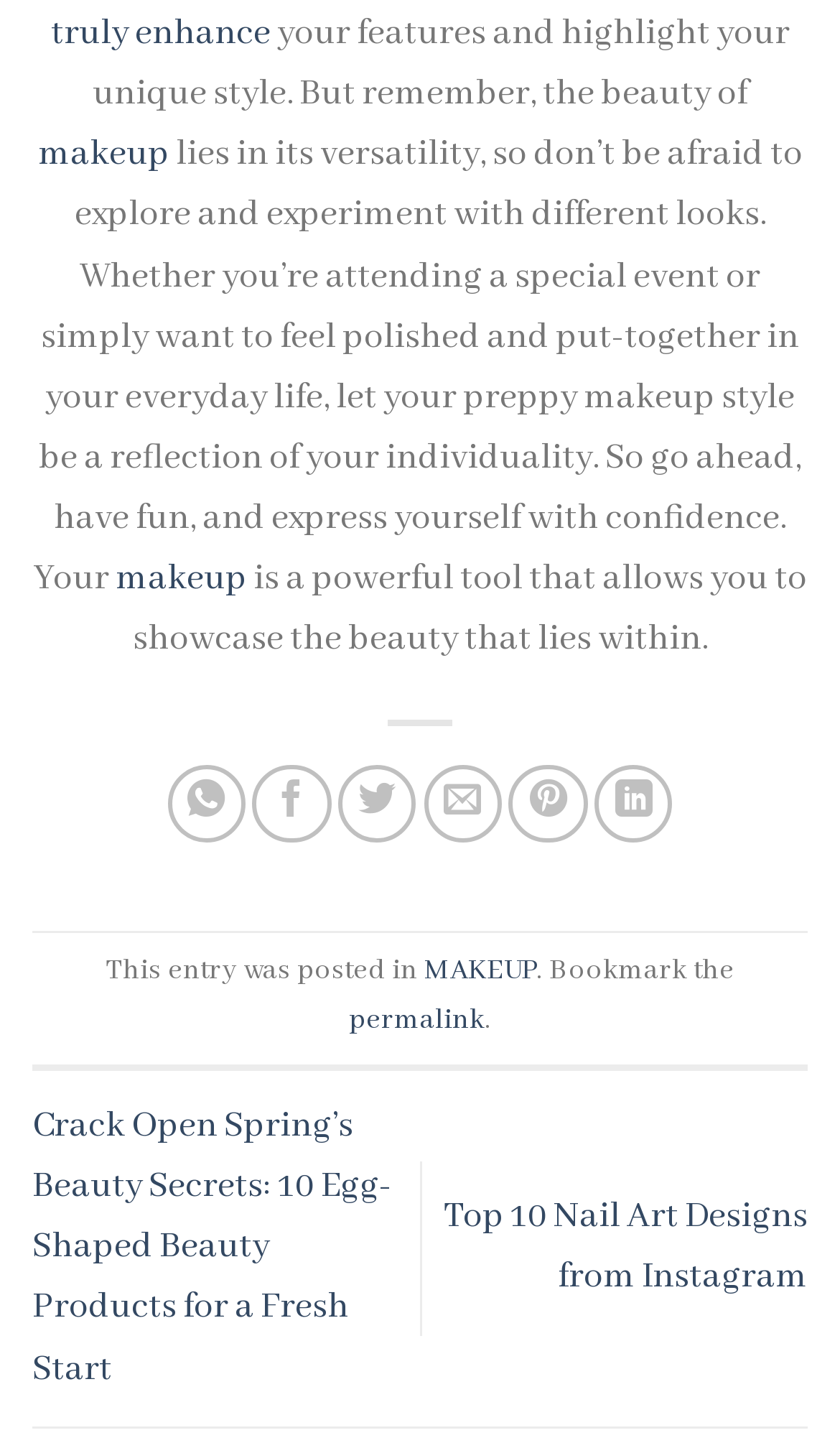What is the main topic of this webpage?
Please provide a single word or phrase as your answer based on the screenshot.

Makeup